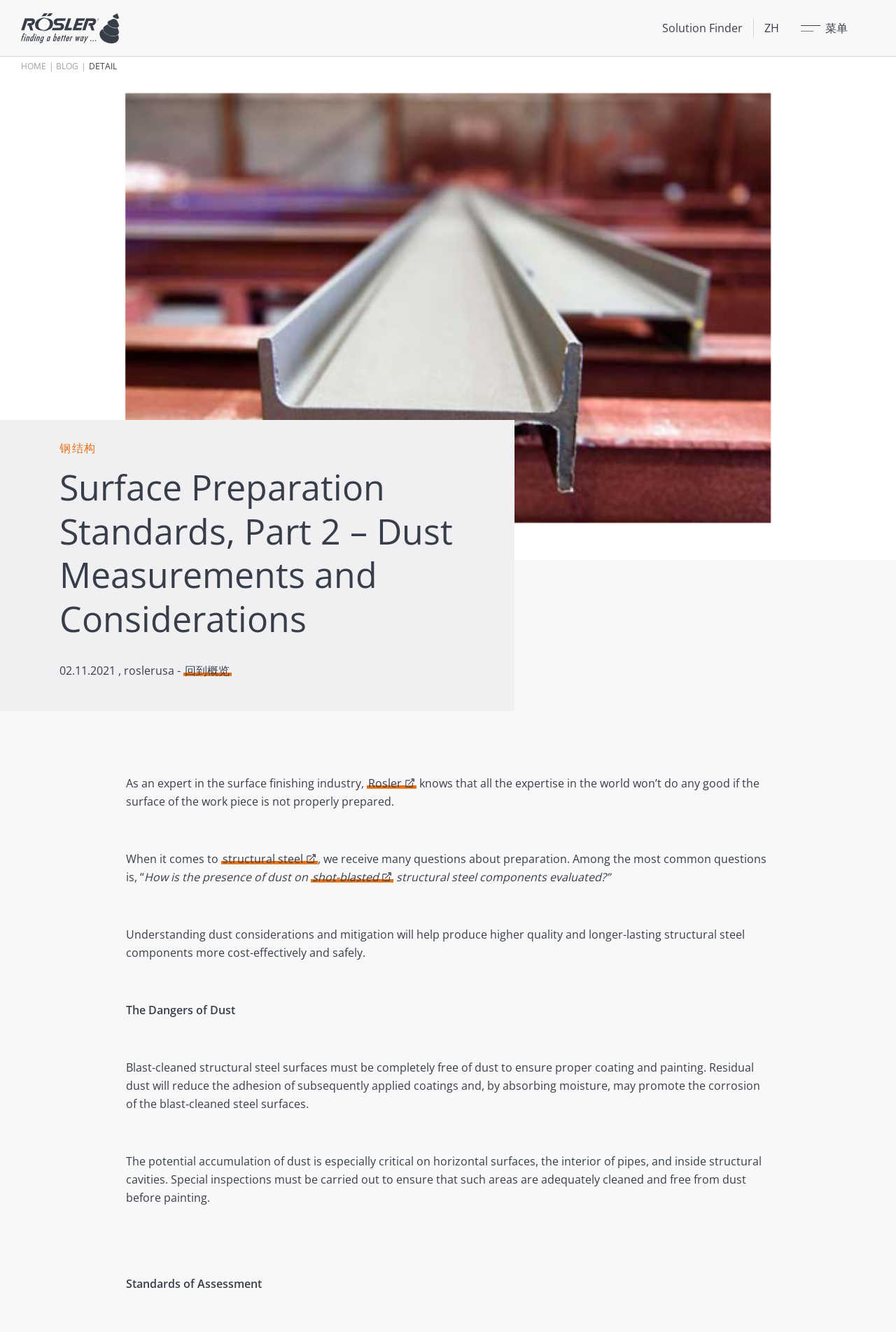Identify the bounding box coordinates for the UI element described as follows: shot-blasted. Use the format (top-left x, top-left y, bottom-right x, bottom-right y) and ensure all values are floating point numbers between 0 and 1.

[0.347, 0.653, 0.439, 0.664]